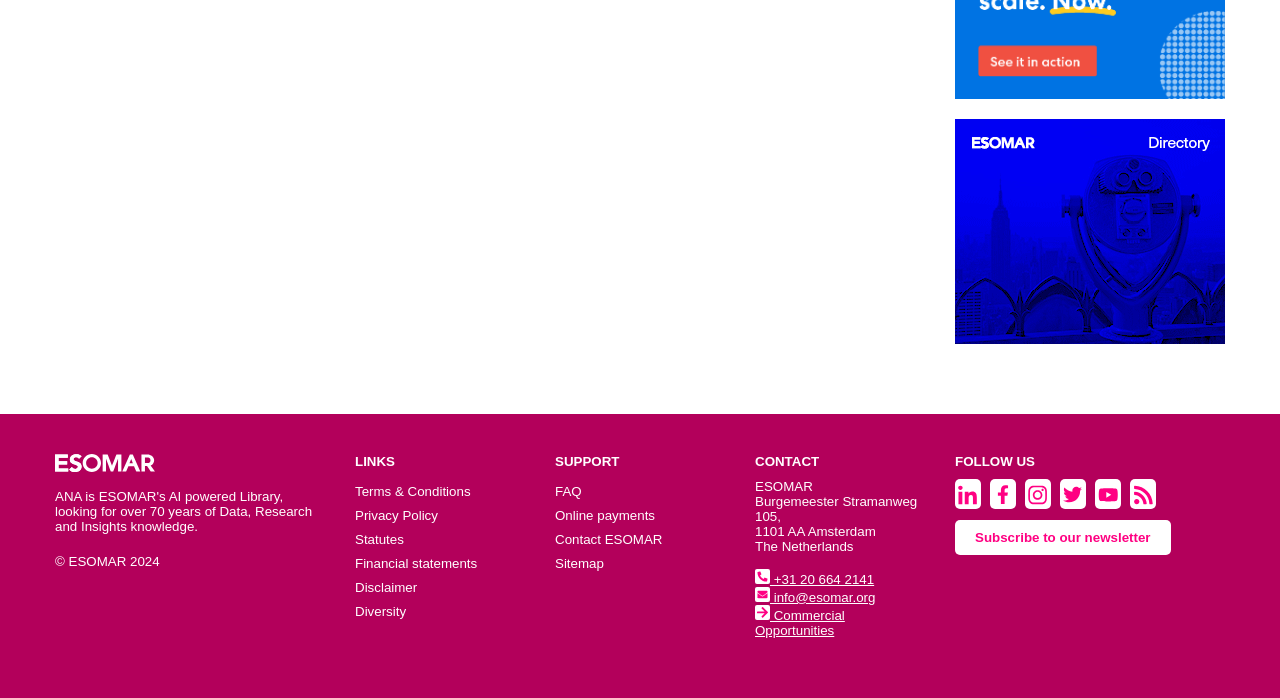Determine the bounding box coordinates of the region to click in order to accomplish the following instruction: "View Terms & Conditions". Provide the coordinates as four float numbers between 0 and 1, specifically [left, top, right, bottom].

[0.277, 0.693, 0.368, 0.715]